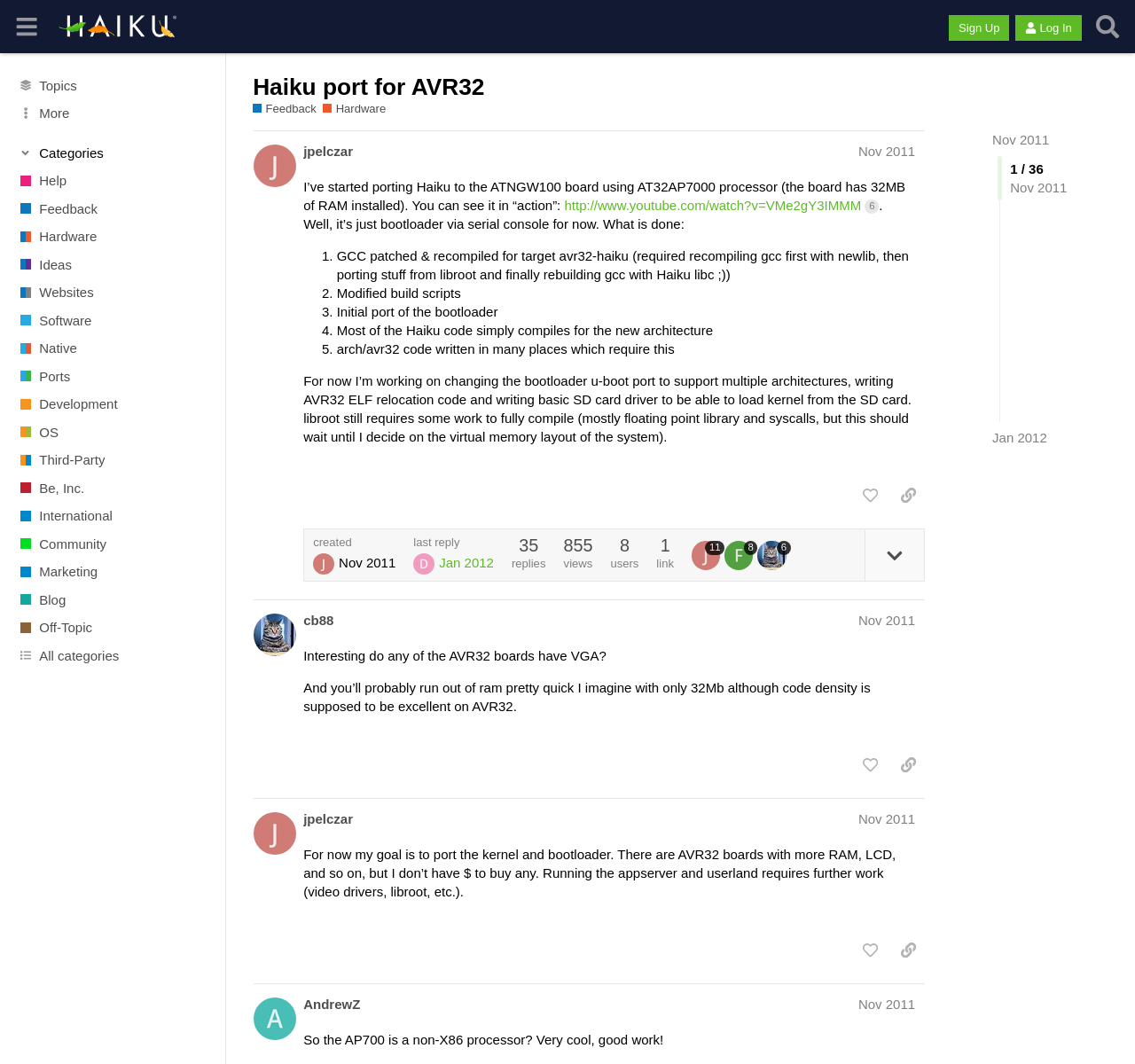Identify the bounding box coordinates of the area you need to click to perform the following instruction: "Click the 'Sign Up' button".

[0.836, 0.014, 0.889, 0.038]